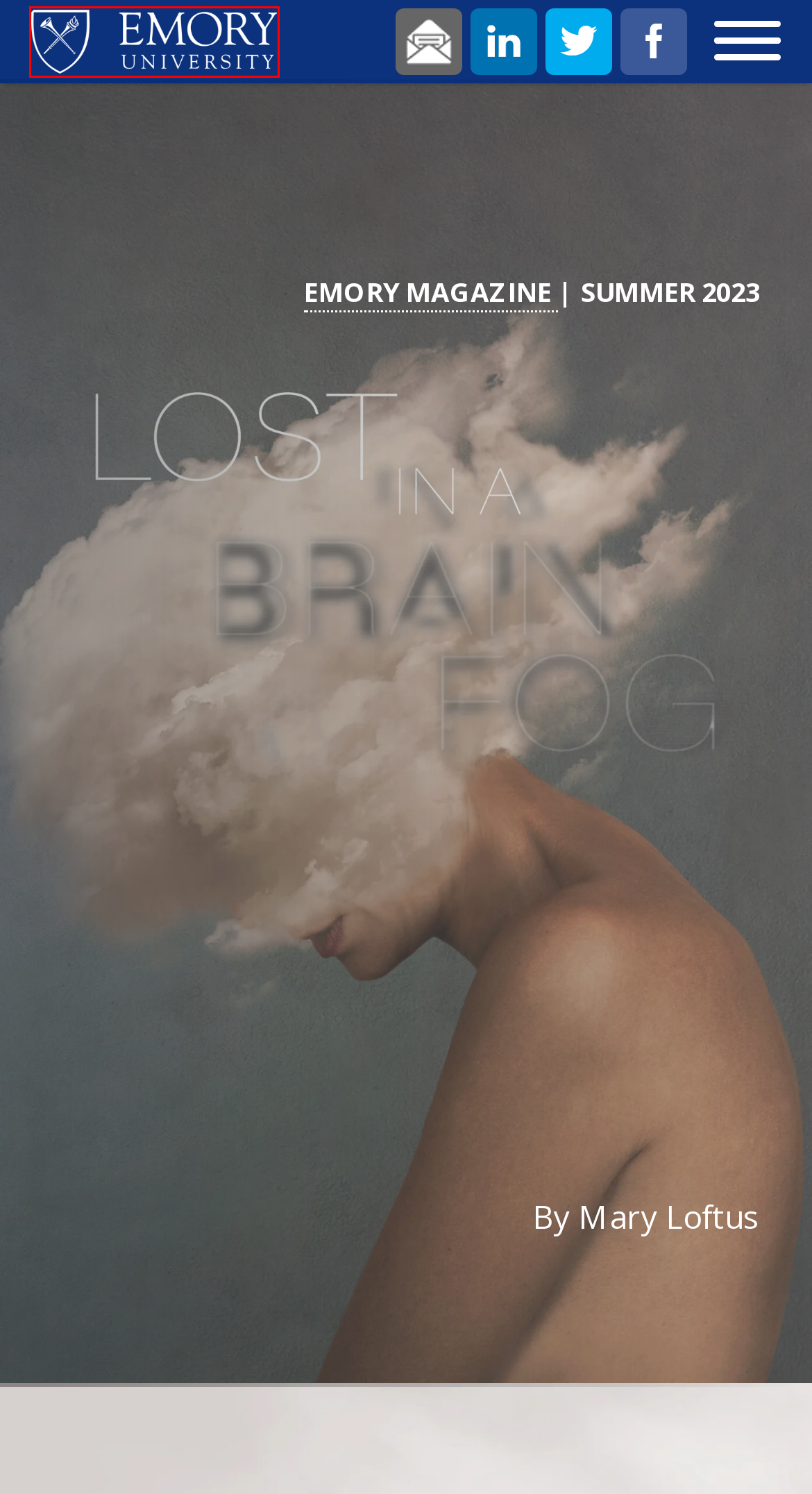You are provided with a screenshot of a webpage containing a red rectangle bounding box. Identify the webpage description that best matches the new webpage after the element in the bounding box is clicked. Here are the potential descriptions:
A. Home | Emory University | Atlanta GA
B. Realizing the Full Power of Emory | Emory University | Atlanta GA
C. Building a Community of Care
D. Hidden Emory Part Three
E. Start creating stunning visual web content for free | Shorthand
F. Spring 2023 | Emory University | Atlanta GA
G. The Power of Naps
H. News | Emory University | Atlanta GA

A